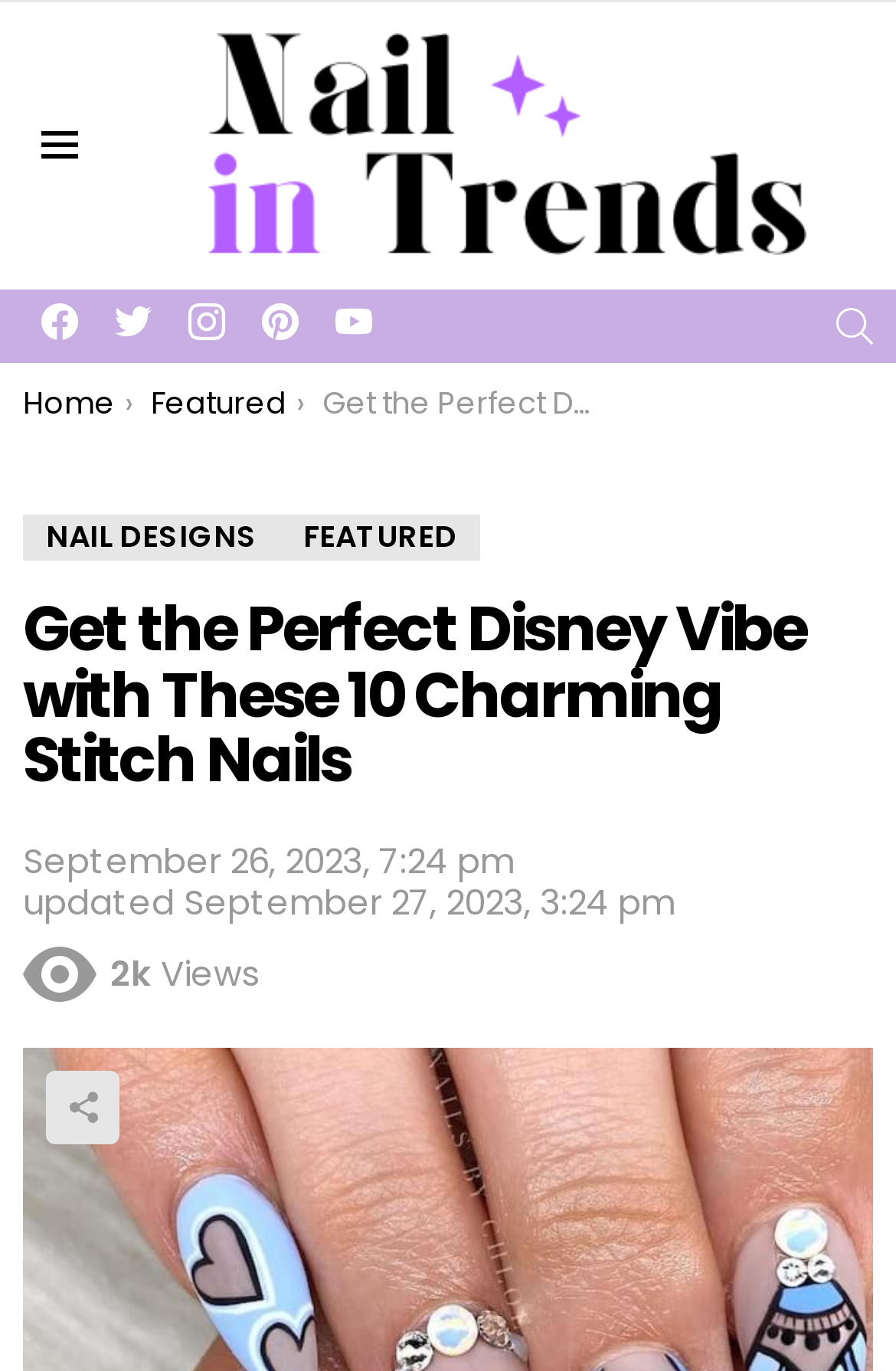Provide your answer in a single word or phrase: 
What is the category of the article?

NAIL DESIGNS